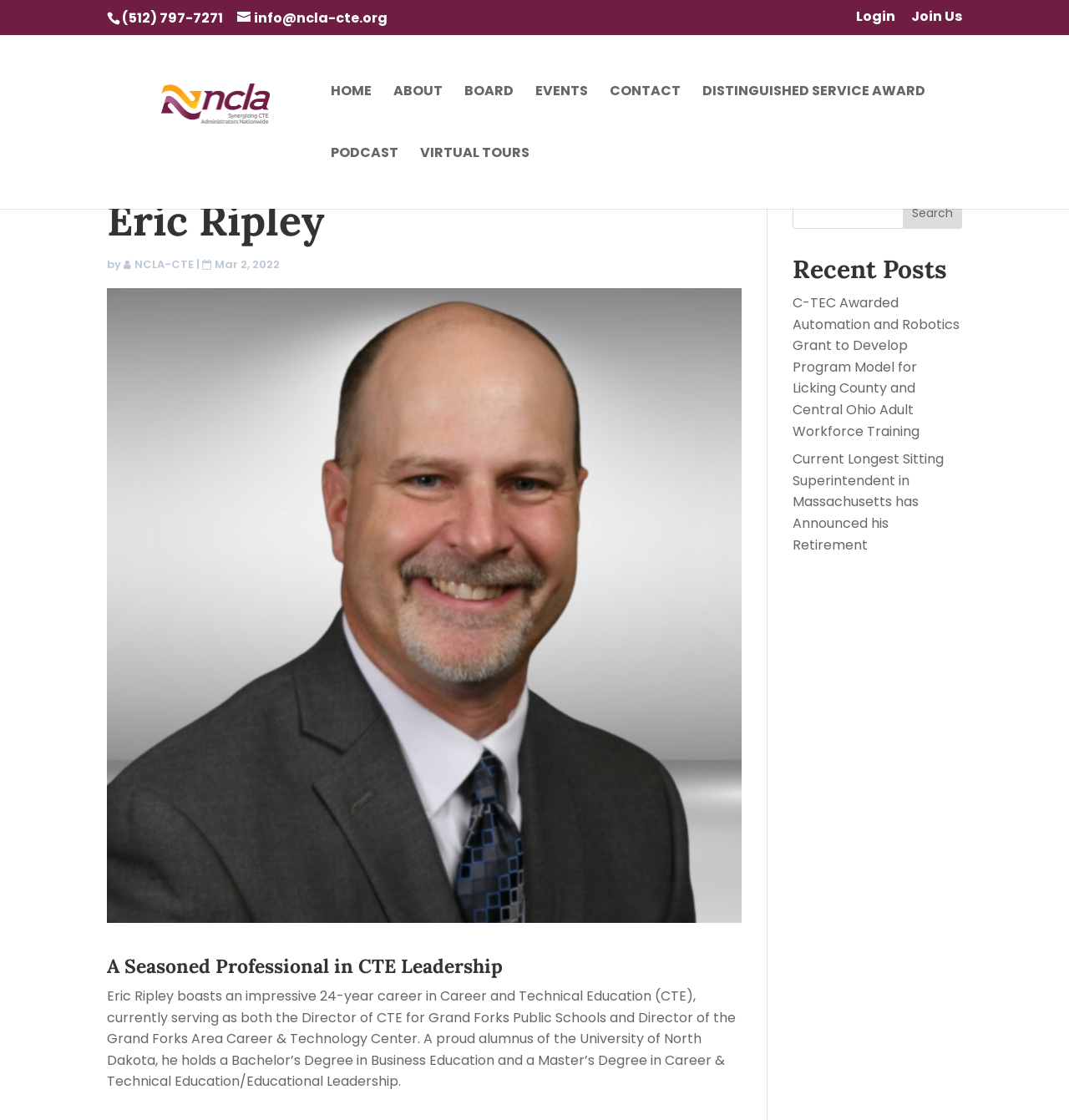Find and indicate the bounding box coordinates of the region you should select to follow the given instruction: "Send an email to info@ncla-cte.org".

[0.222, 0.007, 0.362, 0.025]